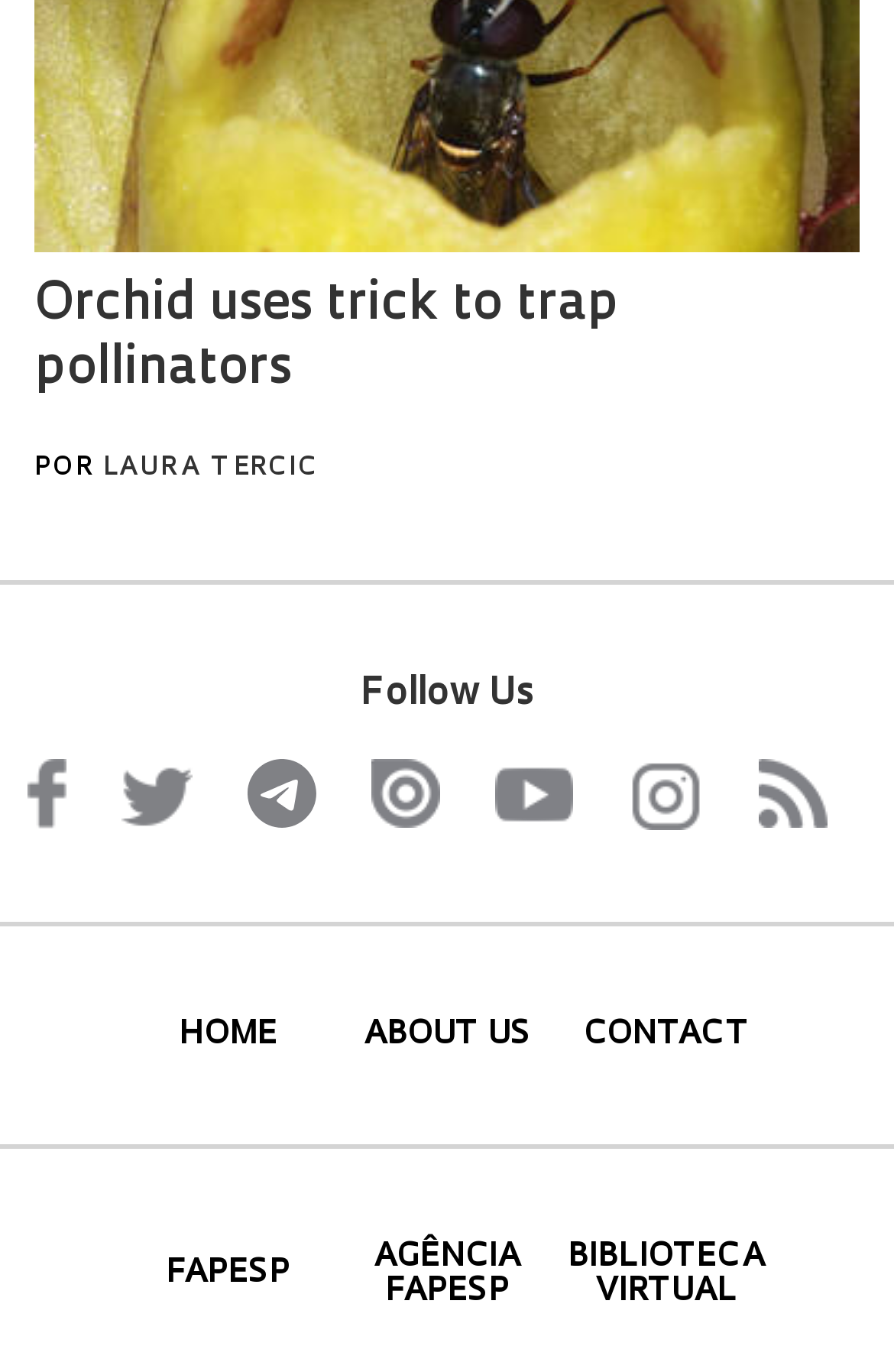What is the second link in the bottom navigation bar?
Please interpret the details in the image and answer the question thoroughly.

I looked at the bottom navigation bar and found the links in the order of HOME, ABOUT US, CONTACT, and FAPESP. Therefore, the second link is ABOUT US.